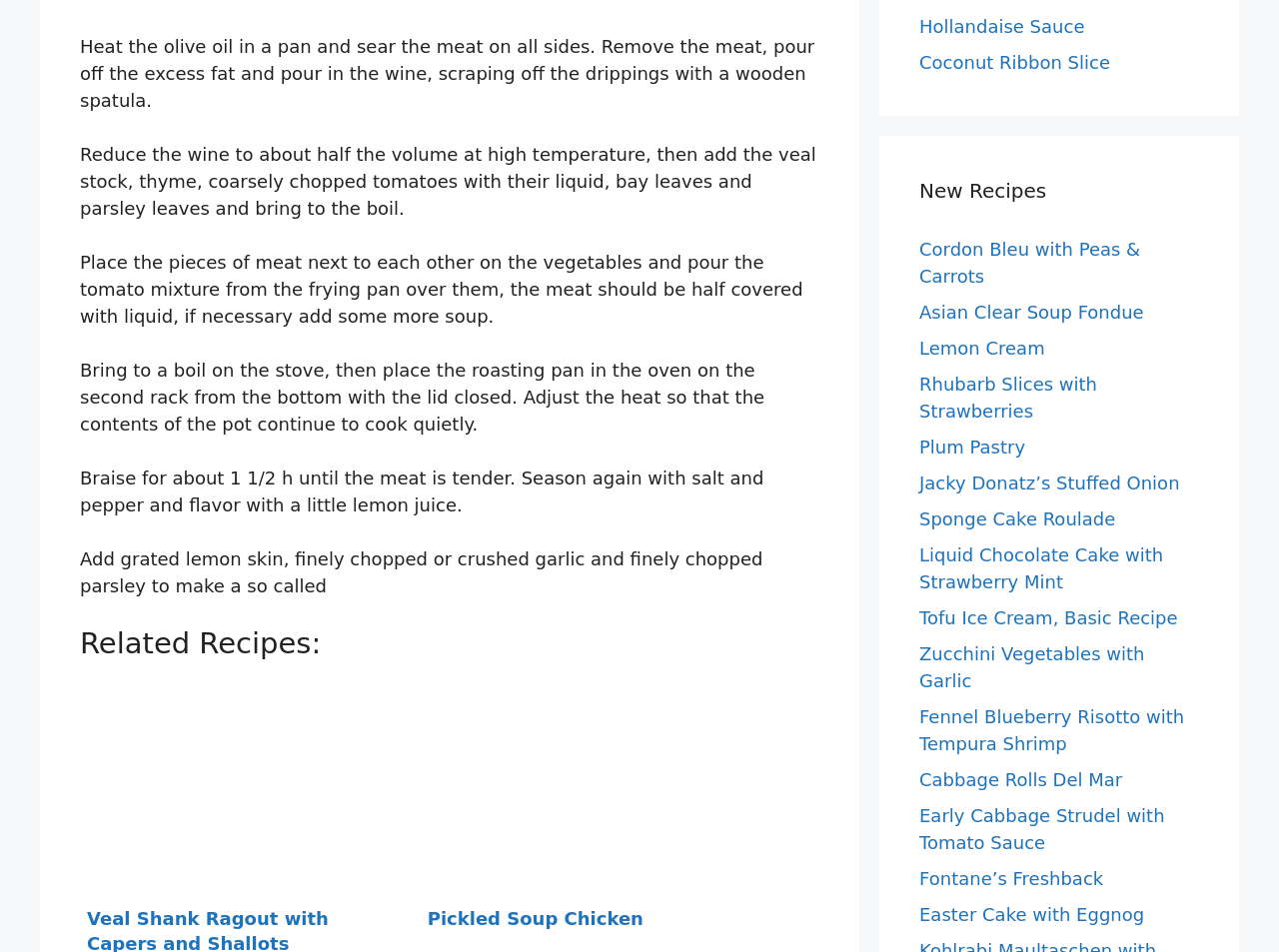What is the purpose of adding lemon juice?
Please look at the screenshot and answer in one word or a short phrase.

To flavor